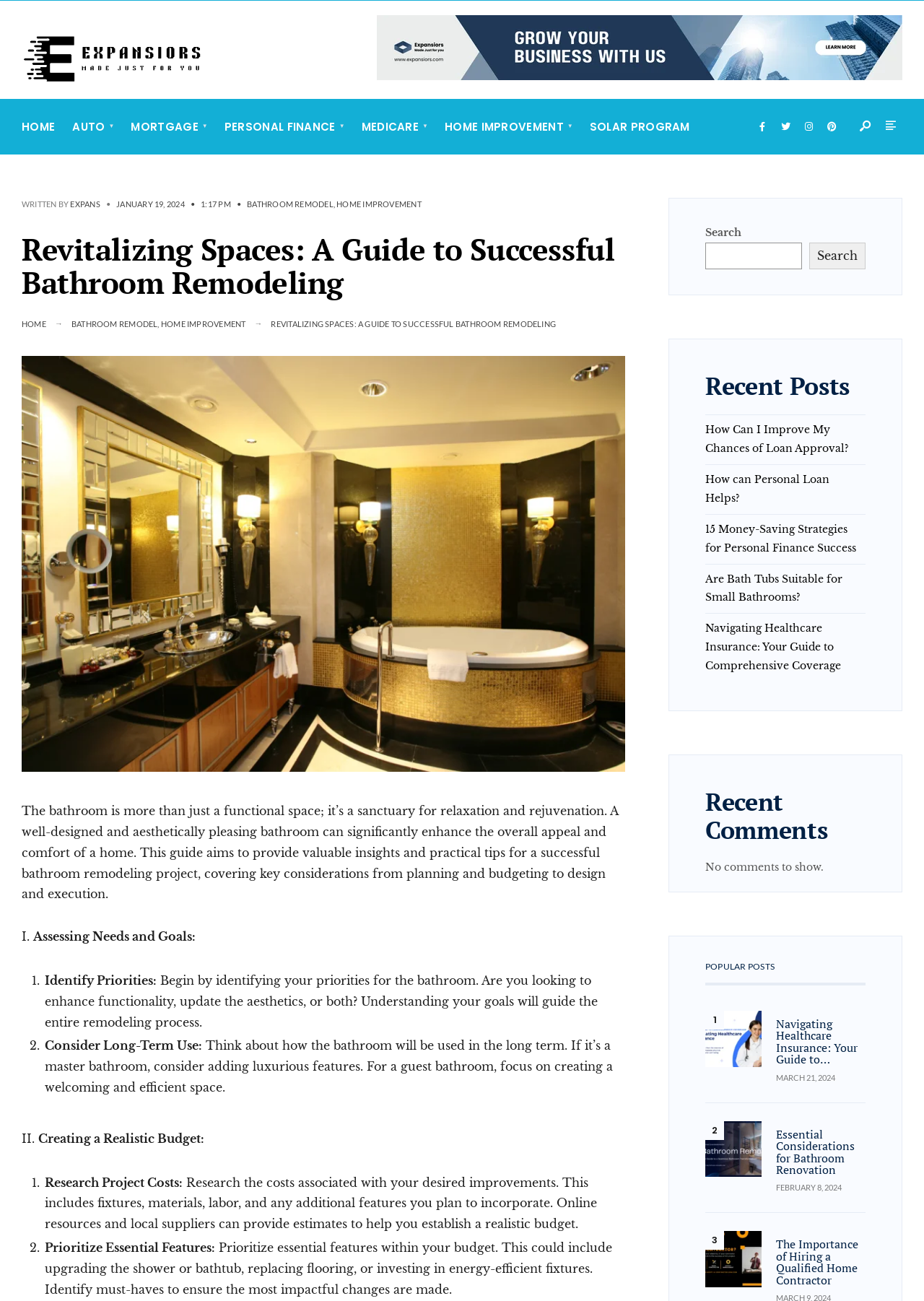Please identify the bounding box coordinates of the element I should click to complete this instruction: 'Click on the 'TRADE' link'. The coordinates should be given as four float numbers between 0 and 1, like this: [left, top, right, bottom].

None